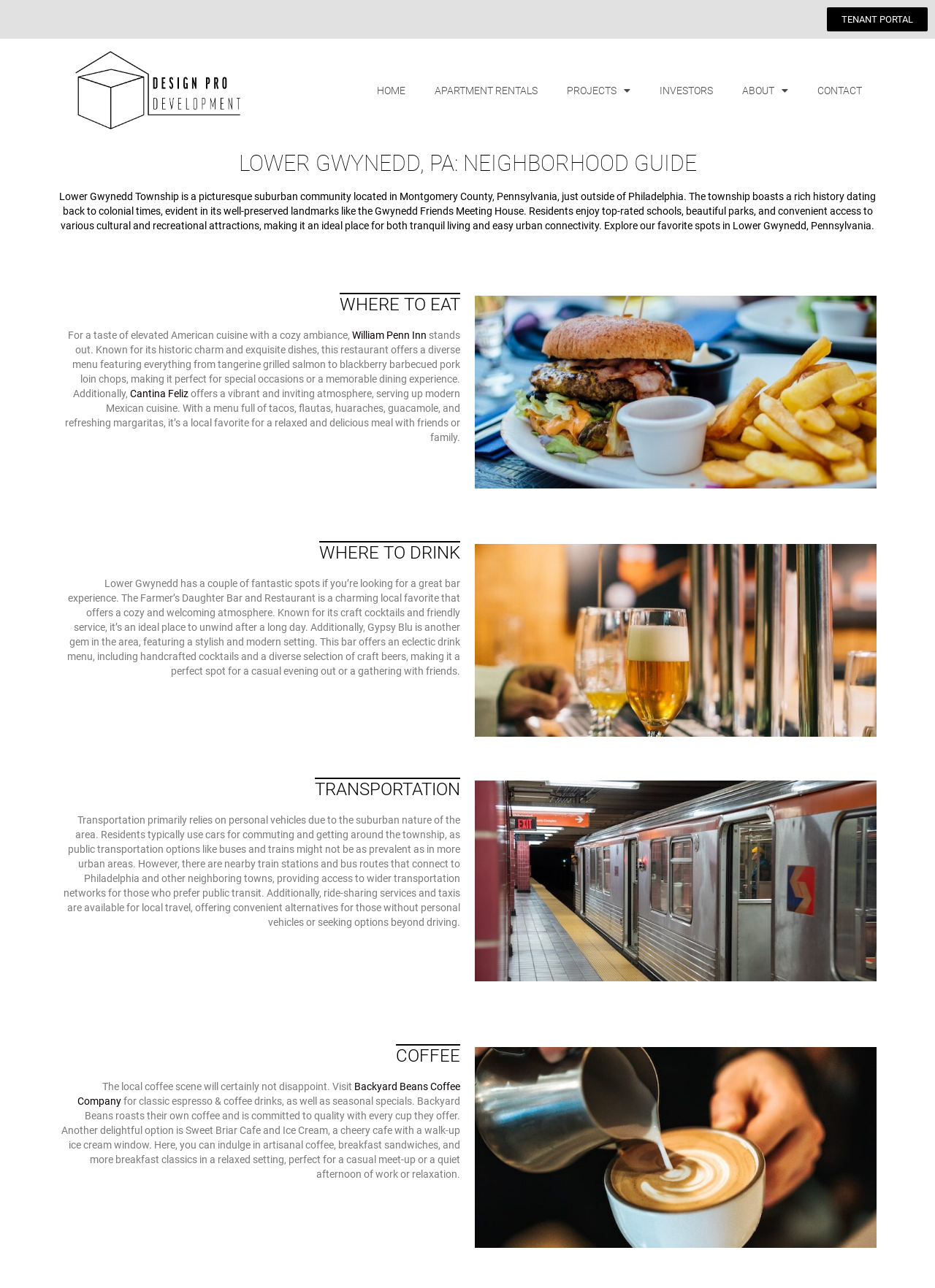Please answer the following question using a single word or phrase: 
What type of cuisine does Cantina Feliz serve?

Mexican